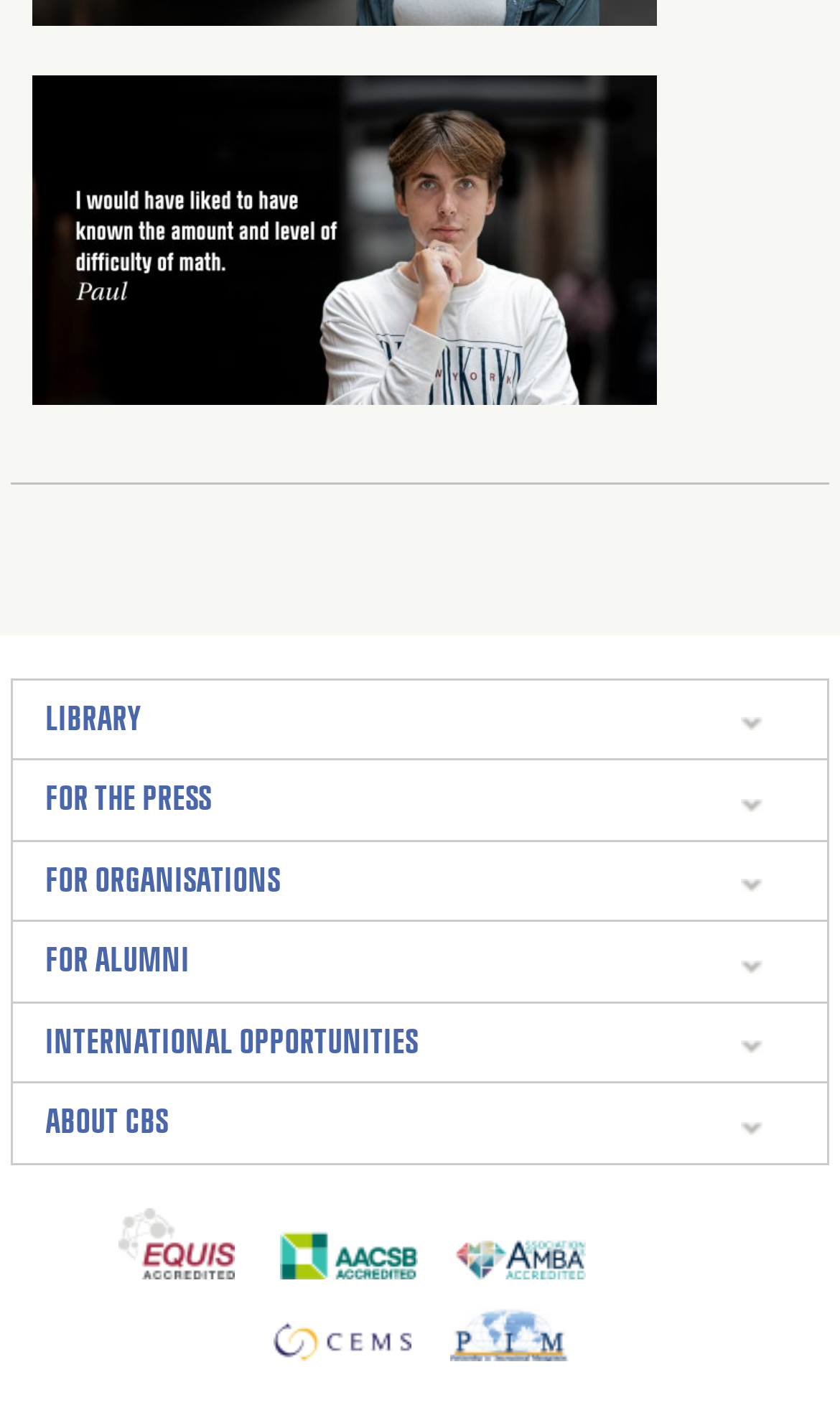Utilize the information from the image to answer the question in detail:
What is the first link on the webpage?

The first link on the webpage is 'LIBRARY' which is located at the top left section of the webpage, with a bounding box of [0.054, 0.491, 0.169, 0.514].